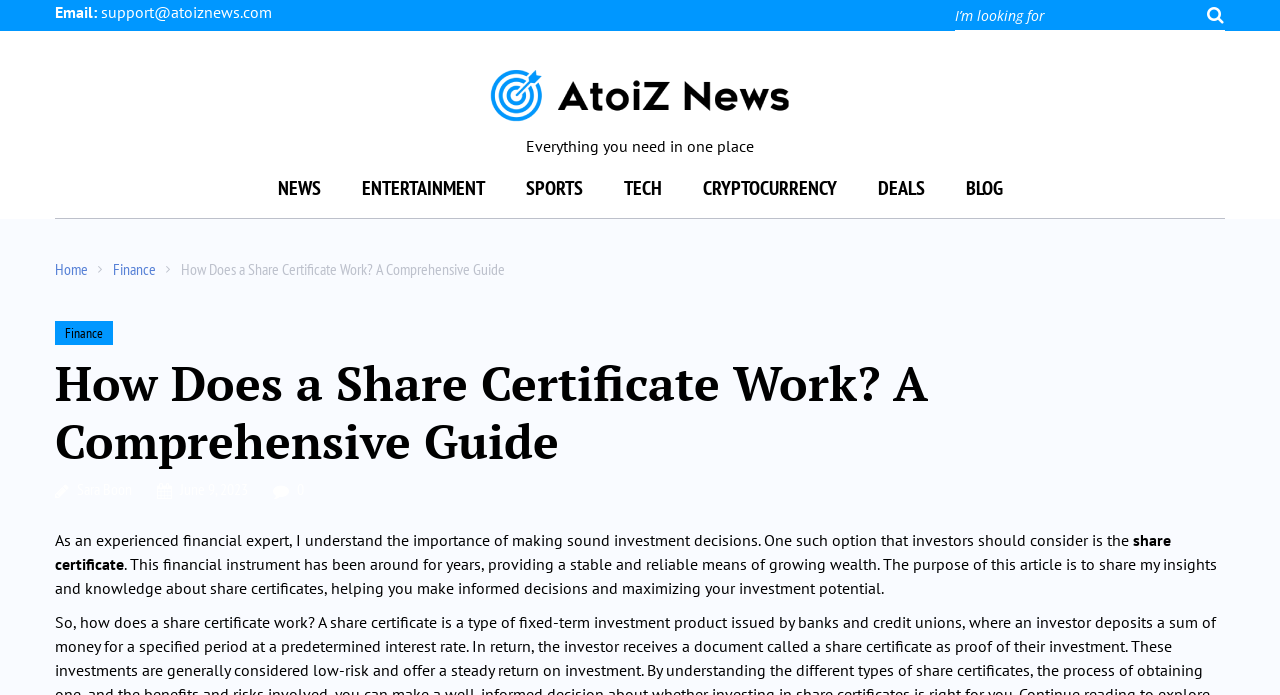What is the email address to contact for support?
Using the visual information, reply with a single word or short phrase.

support@atoiznews.com